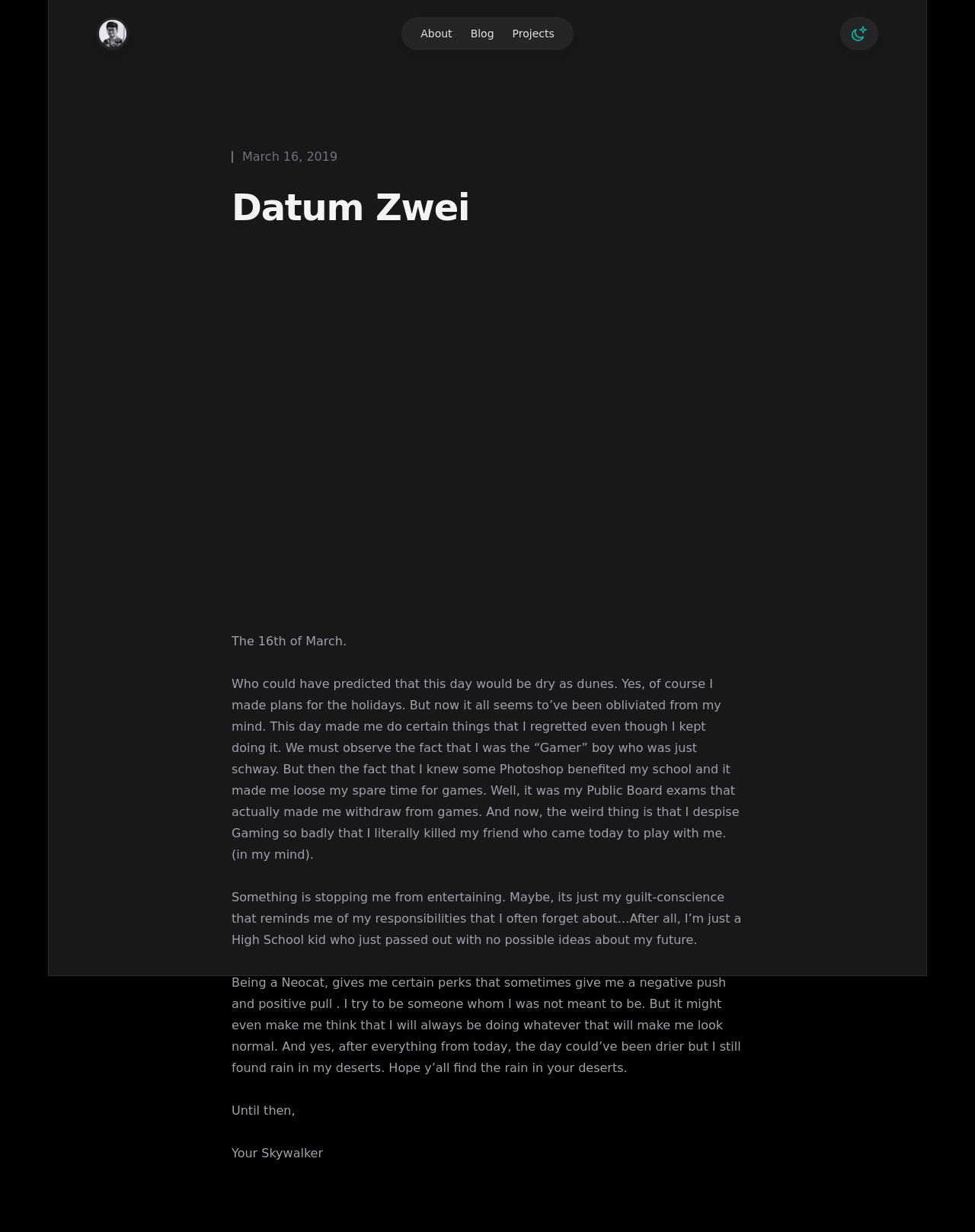Use a single word or phrase to respond to the question:
What is the author's personality type?

Neocat